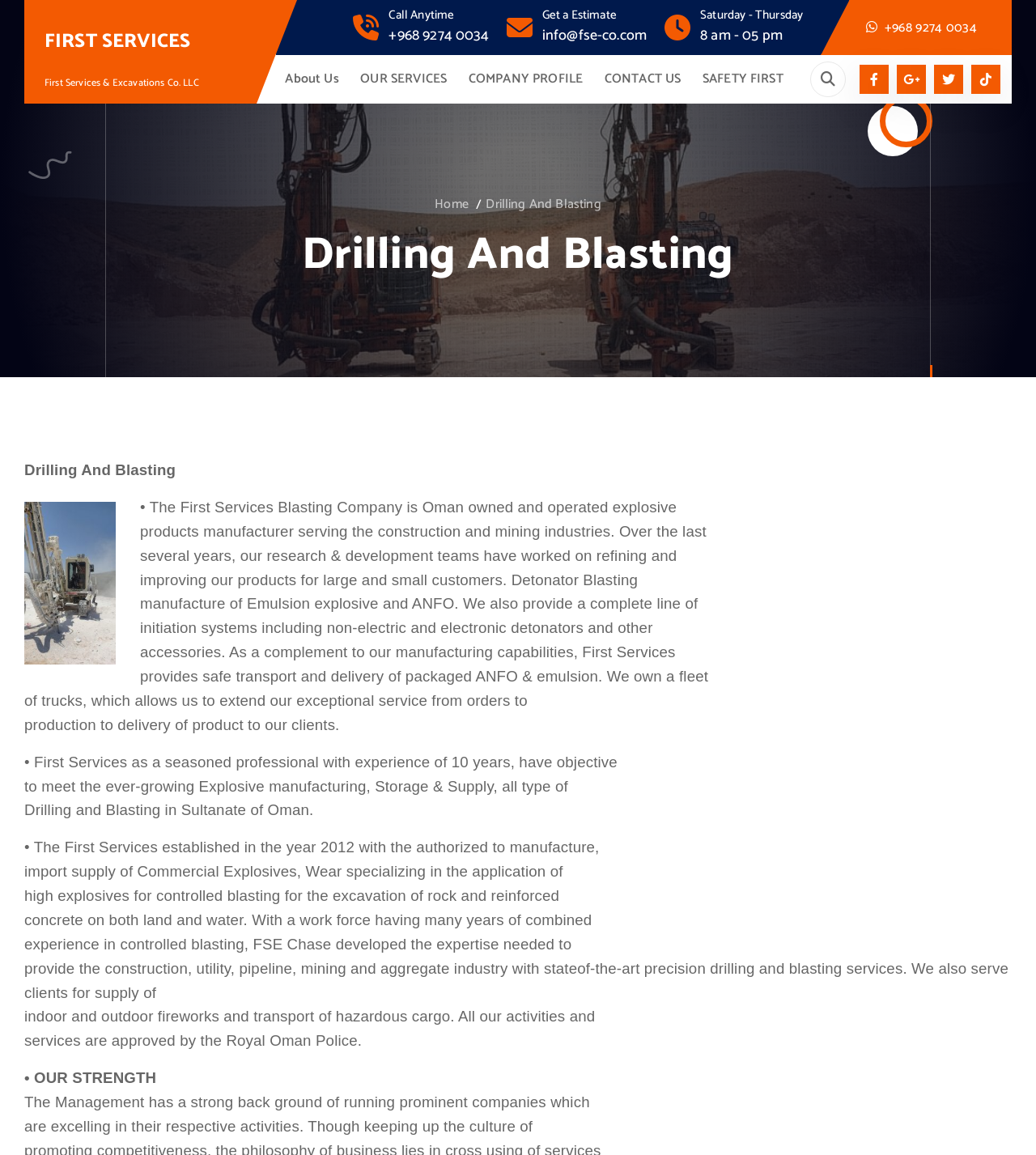Using the description "Drilling And Blasting", locate and provide the bounding box of the UI element.

[0.469, 0.167, 0.58, 0.186]